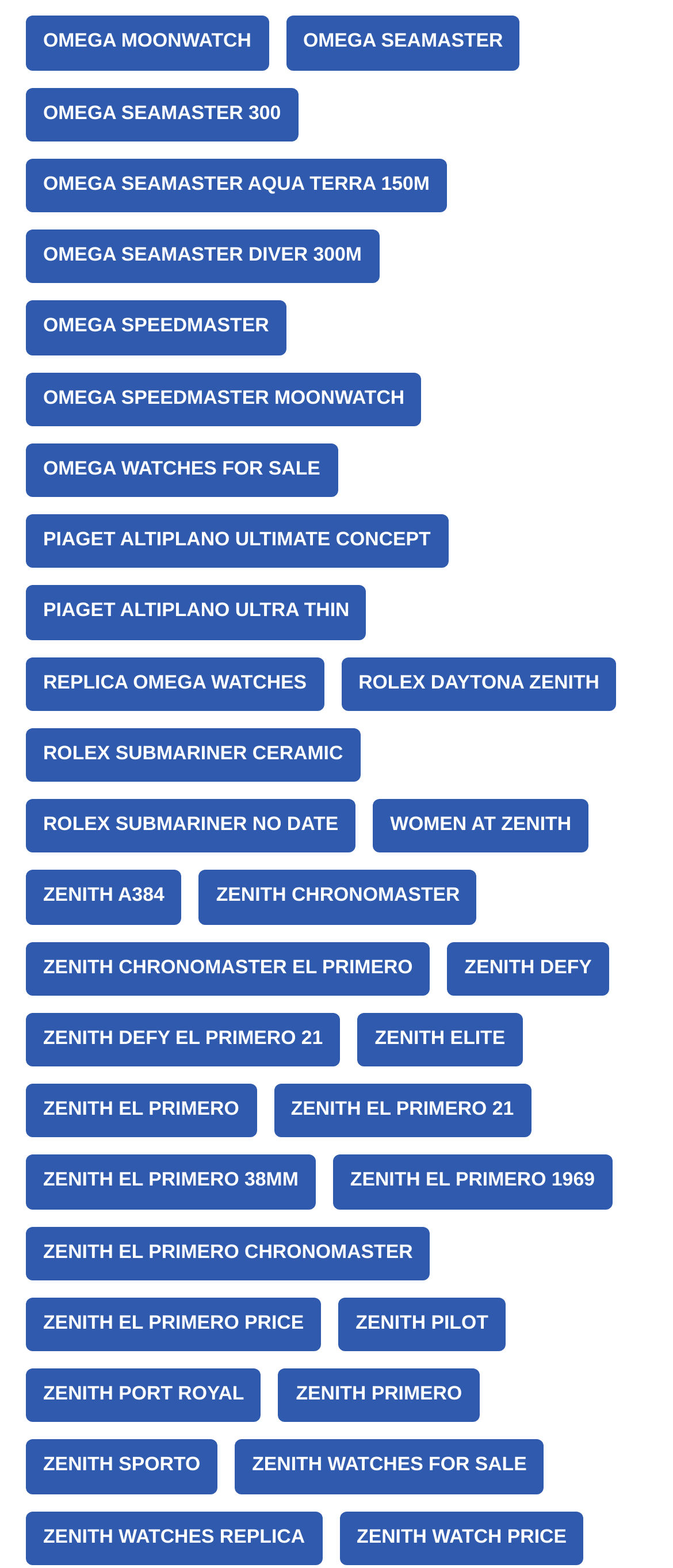How many items are available from Piaget?
Look at the screenshot and give a one-word or phrase answer.

6